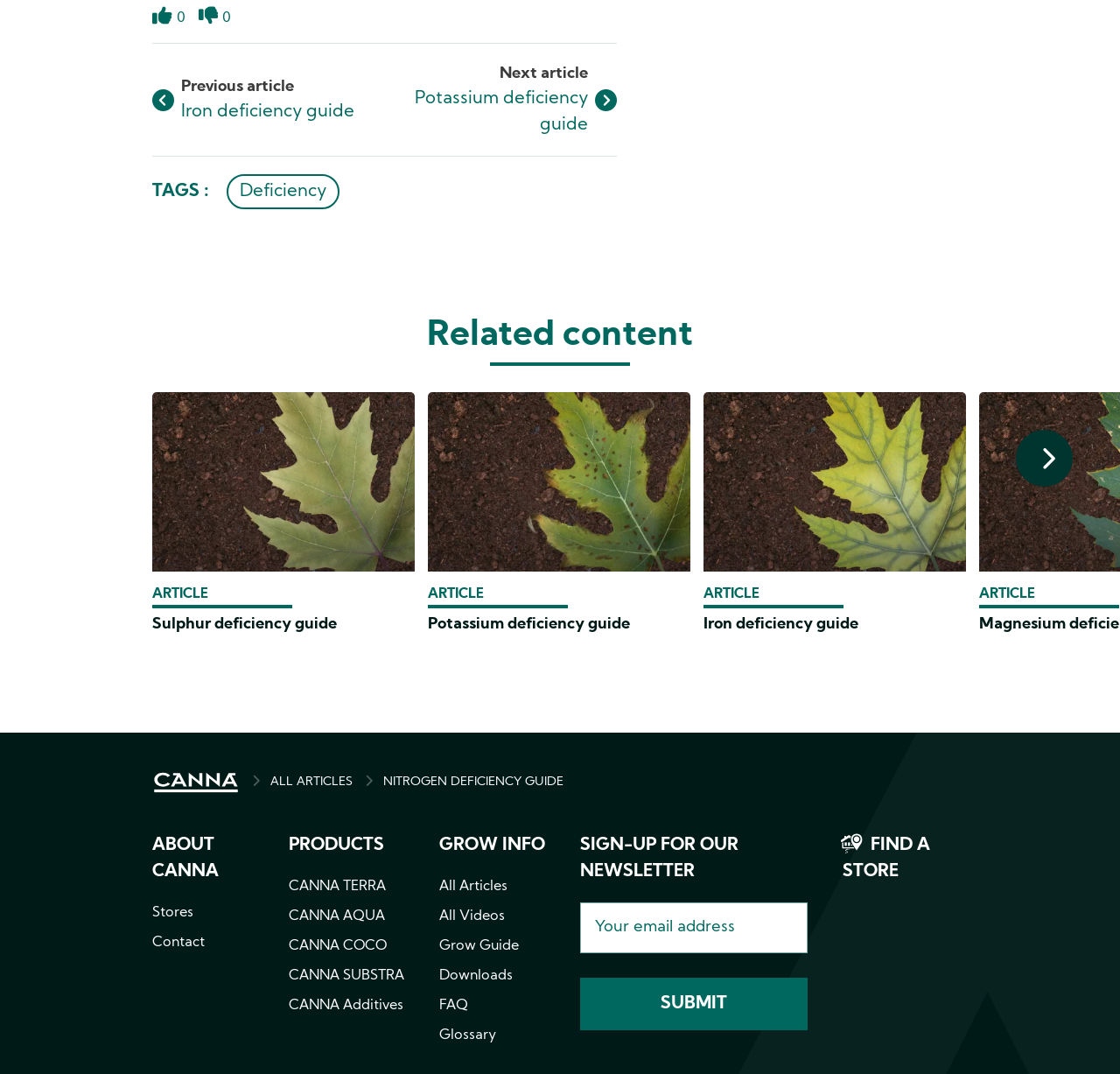Provide your answer in a single word or phrase: 
What are the main categories of the website?

About Canna, Products, Grow Info